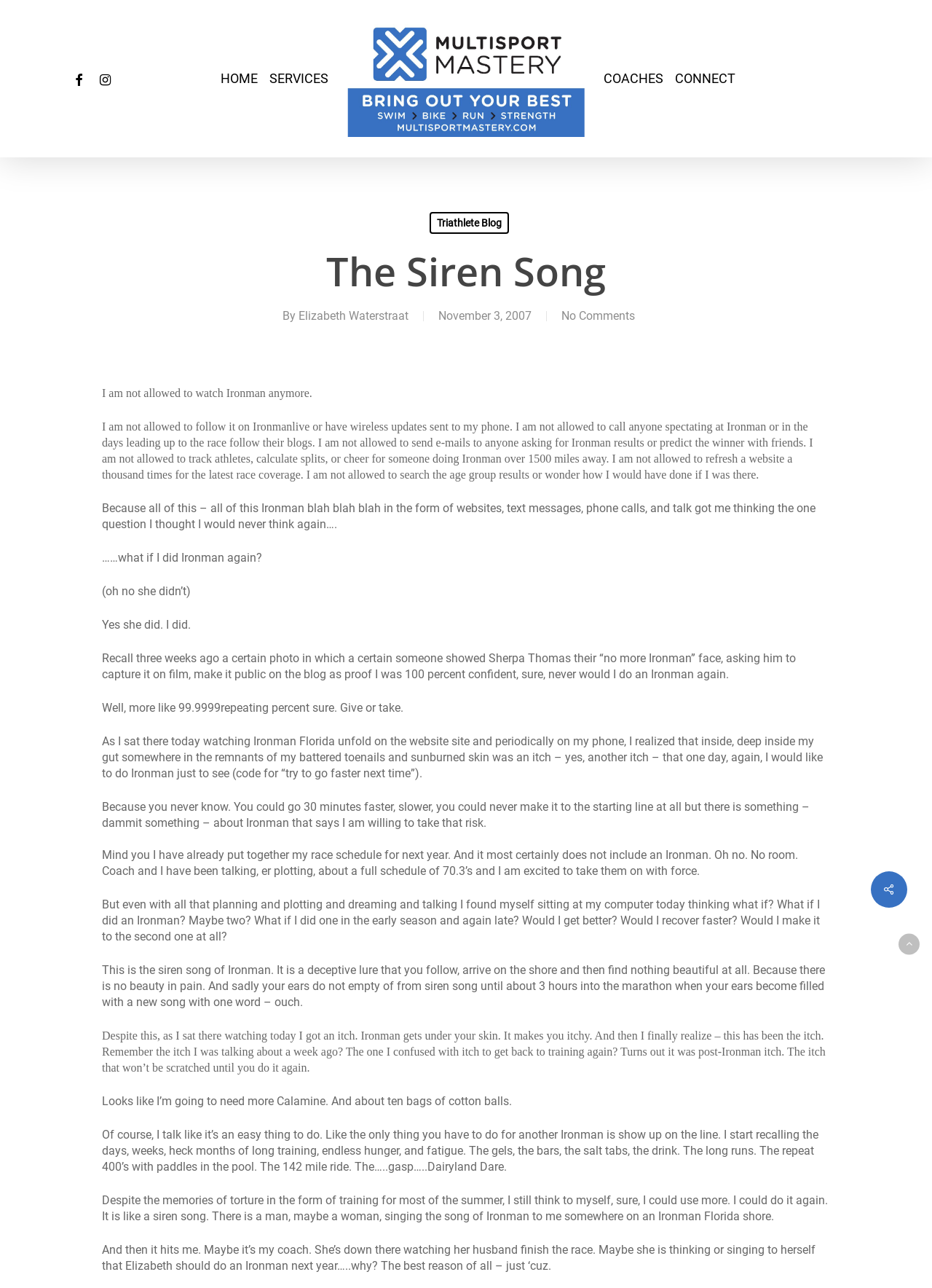Identify the bounding box coordinates of the section that should be clicked to achieve the task described: "Explore women in business".

None